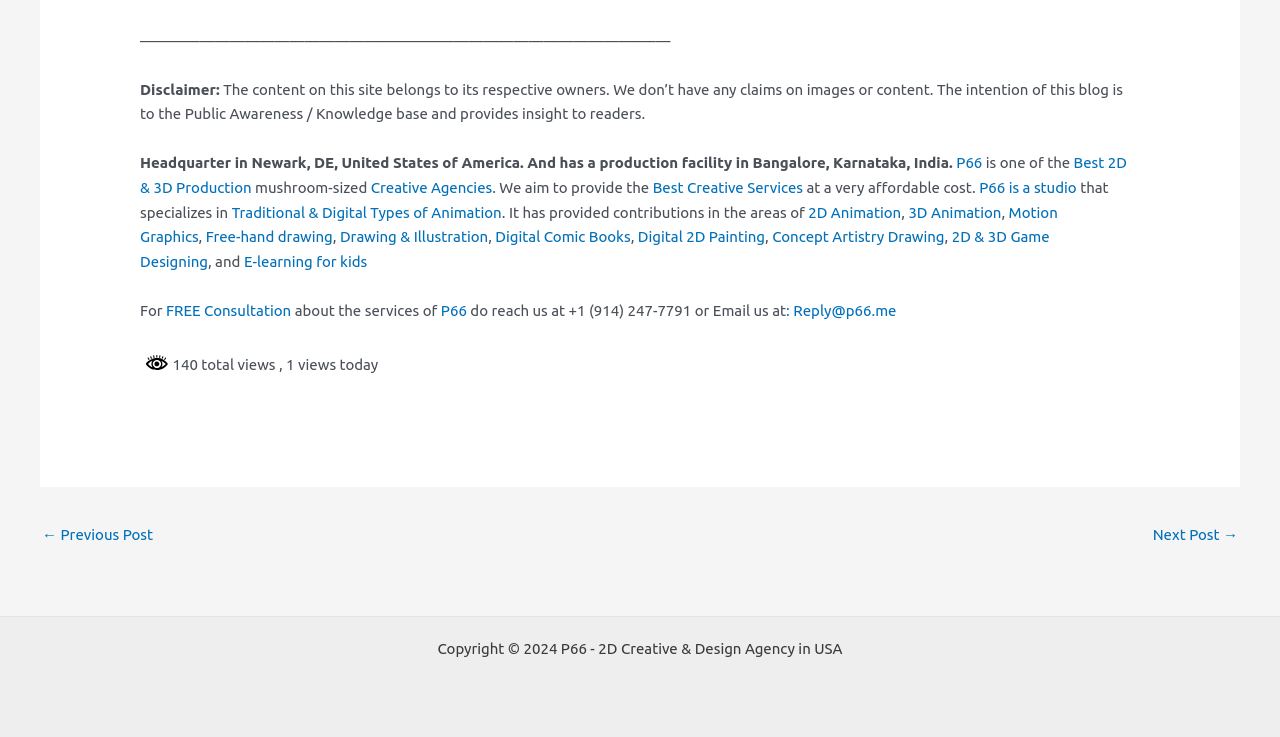Identify the bounding box coordinates of the element that should be clicked to fulfill this task: "Click on 'Best Creative Services'". The coordinates should be provided as four float numbers between 0 and 1, i.e., [left, top, right, bottom].

[0.51, 0.243, 0.627, 0.266]